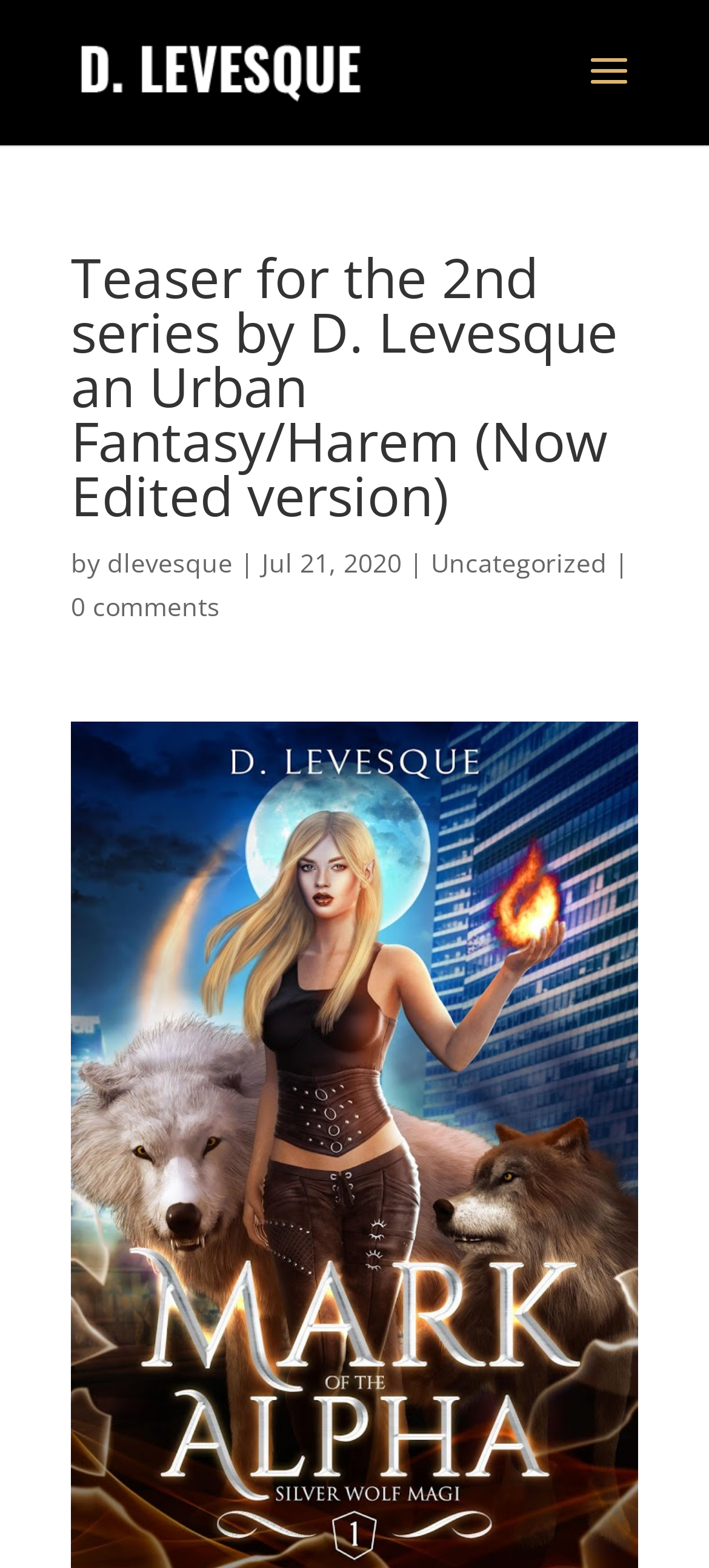Use a single word or phrase to answer the following:
How many comments does the post have?

0 comments